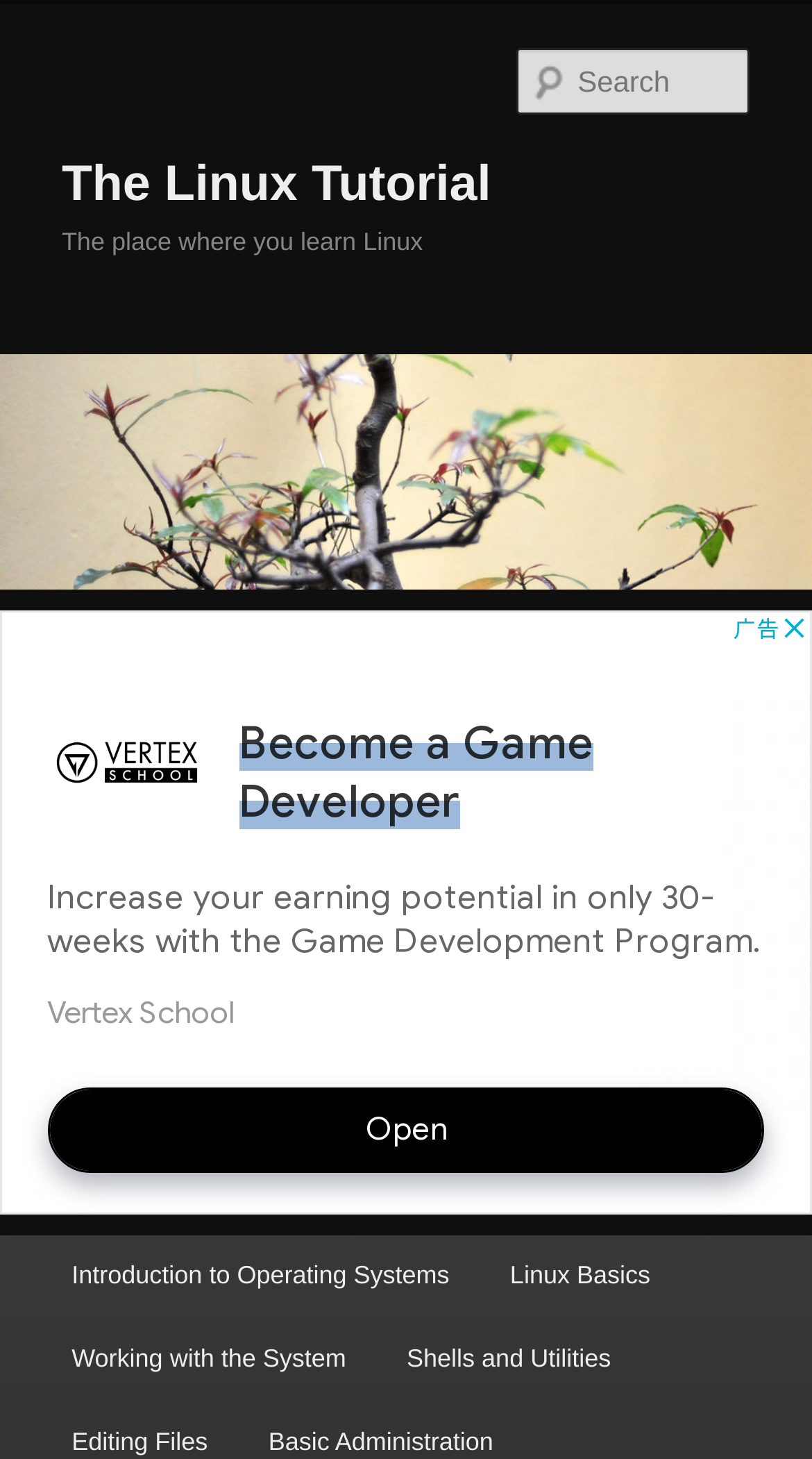Determine the bounding box coordinates of the clickable region to follow the instruction: "go to the main page".

[0.076, 0.107, 0.605, 0.146]